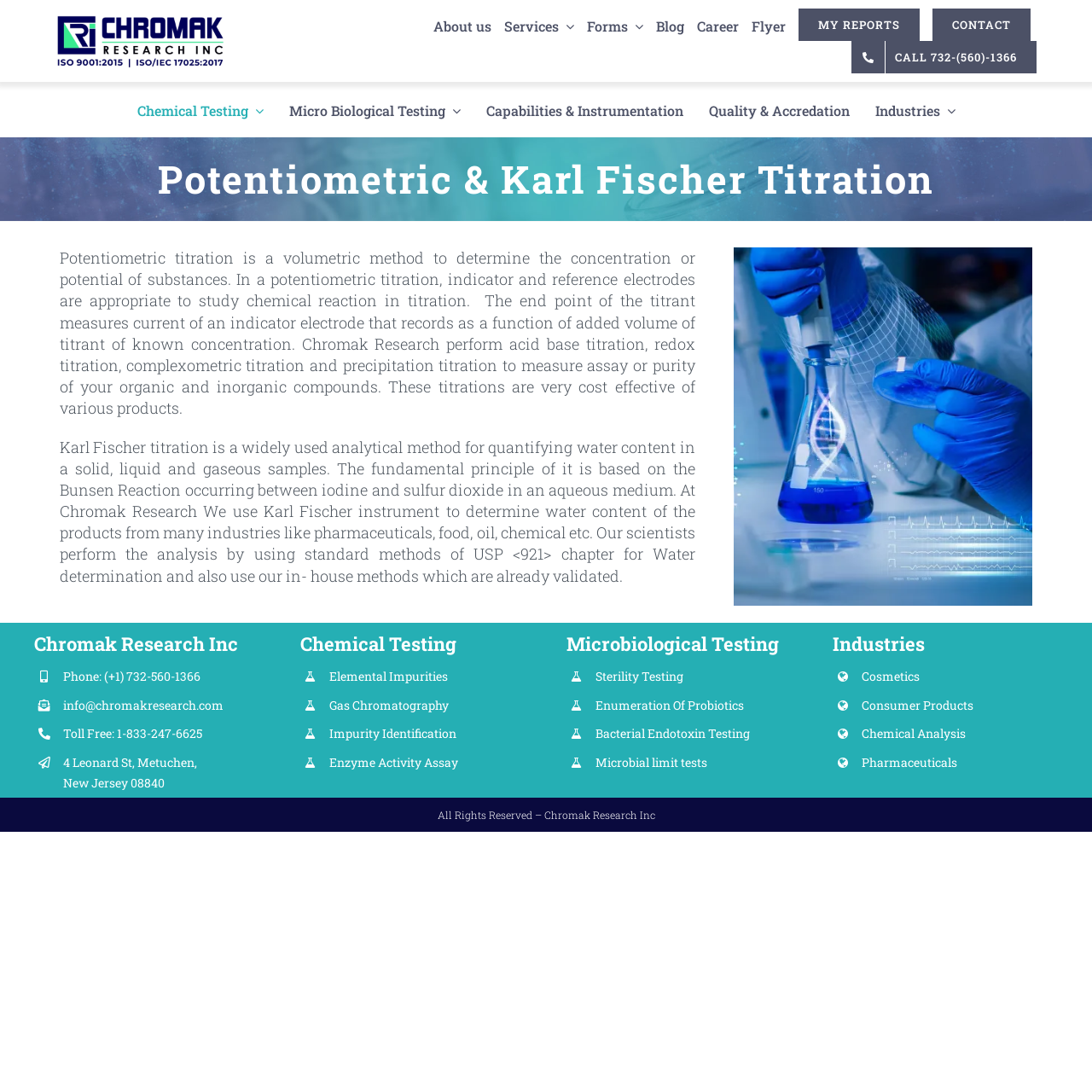Find and provide the bounding box coordinates for the UI element described here: "Call 732-(560)-1366". The coordinates should be given as four float numbers between 0 and 1: [left, top, right, bottom].

[0.78, 0.038, 0.949, 0.067]